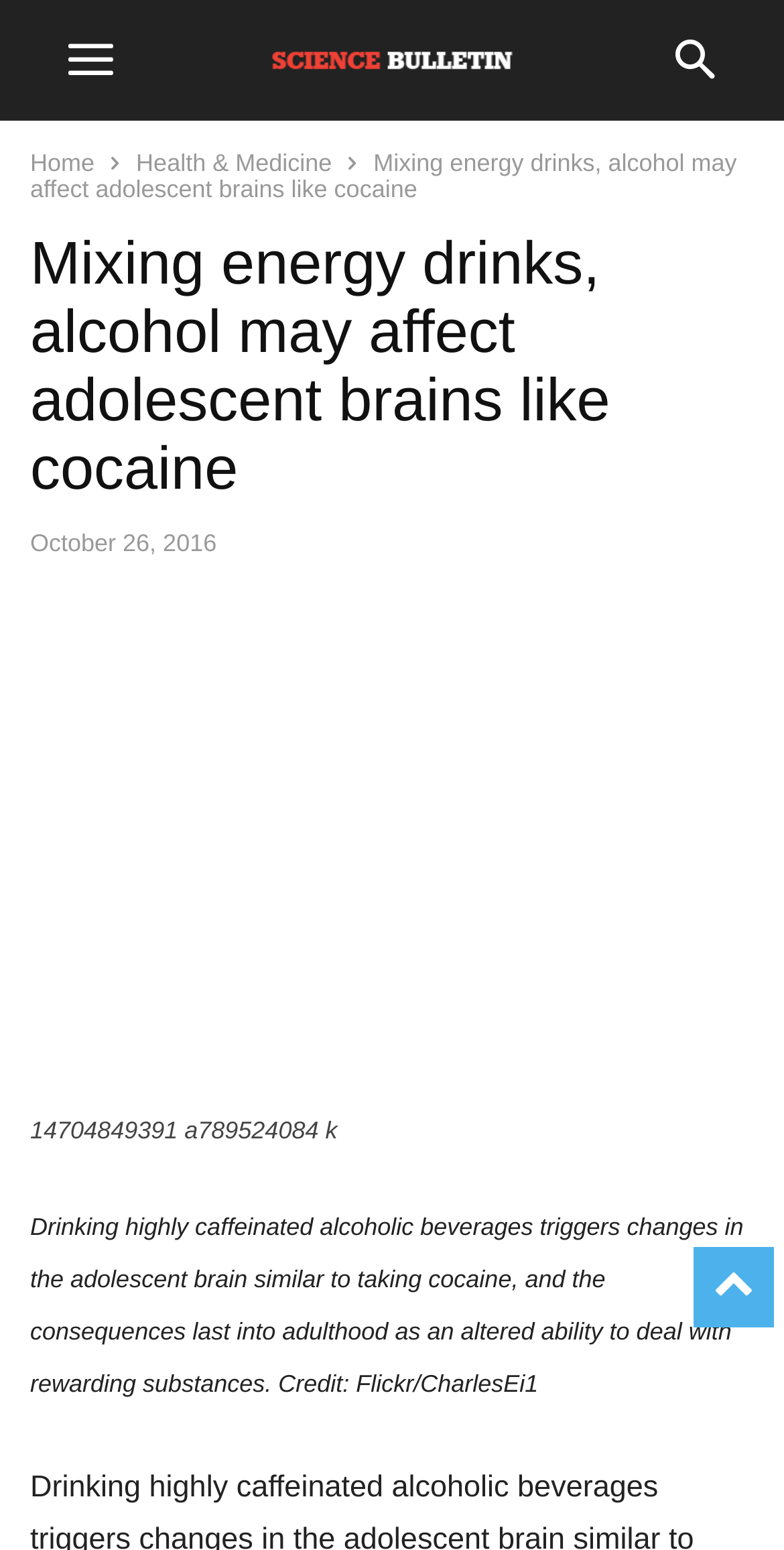Given the element description, predict the bounding box coordinates in the format (top-left x, top-left y, bottom-right x, bottom-right y). Make sure all values are between 0 and 1. Here is the element description: aria-label="search"

[0.81, 0.0, 0.969, 0.078]